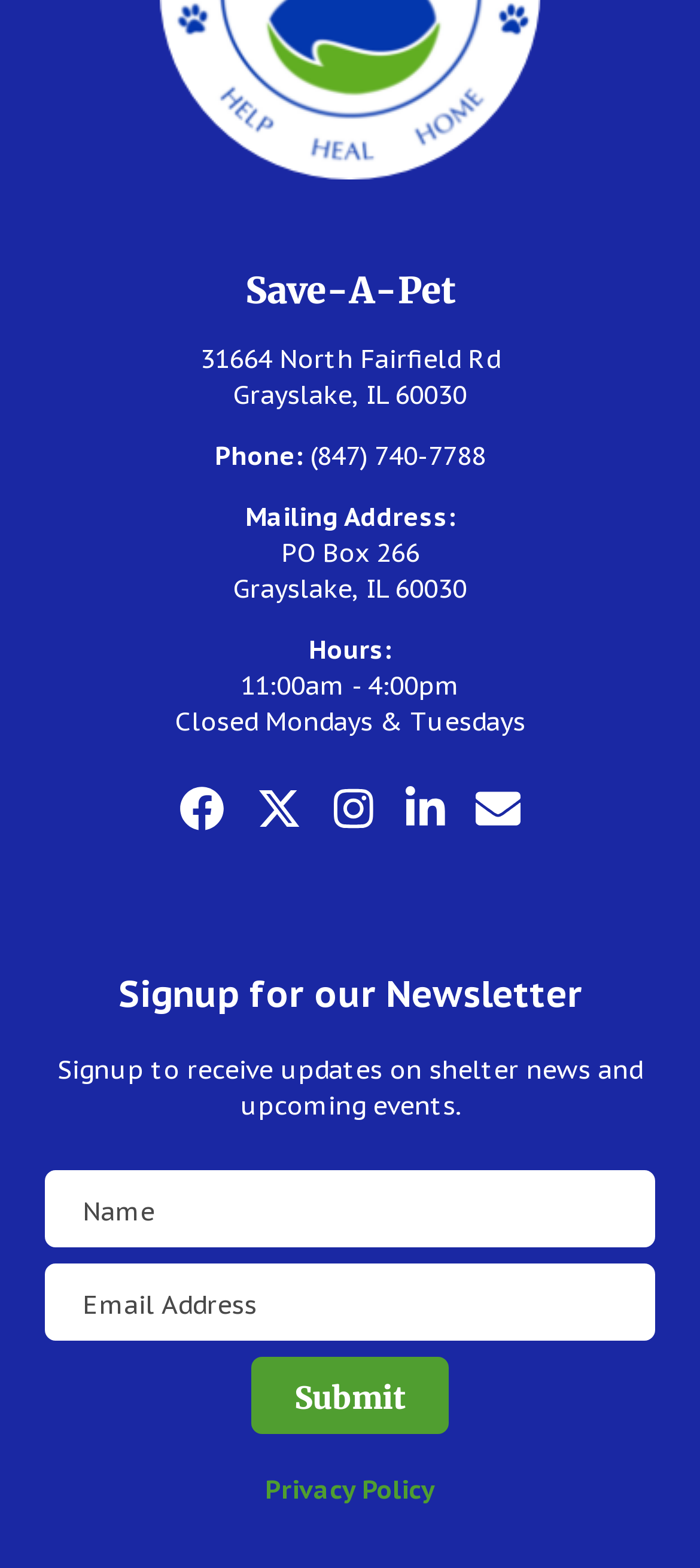What is the mailing address of Save-A-Pet?
Answer the question with a detailed explanation, including all necessary information.

I found the mailing address by looking at the elements with the text 'Mailing Address:', 'PO Box 266', and 'Grayslake, IL 60030'.